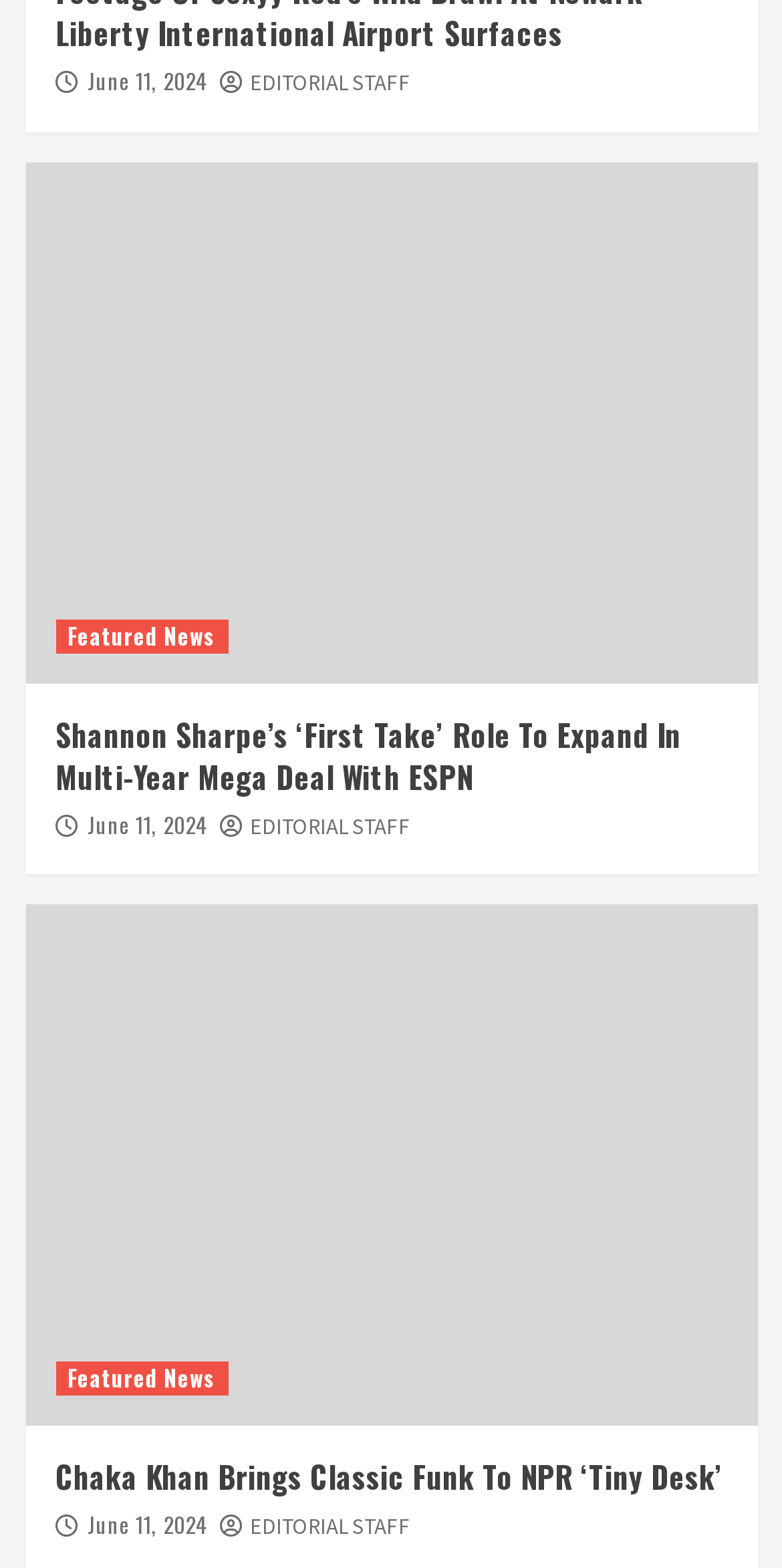Provide the bounding box coordinates of the HTML element this sentence describes: "EDITORIAL STAFF". The bounding box coordinates consist of four float numbers between 0 and 1, i.e., [left, top, right, bottom].

[0.319, 0.044, 0.524, 0.061]